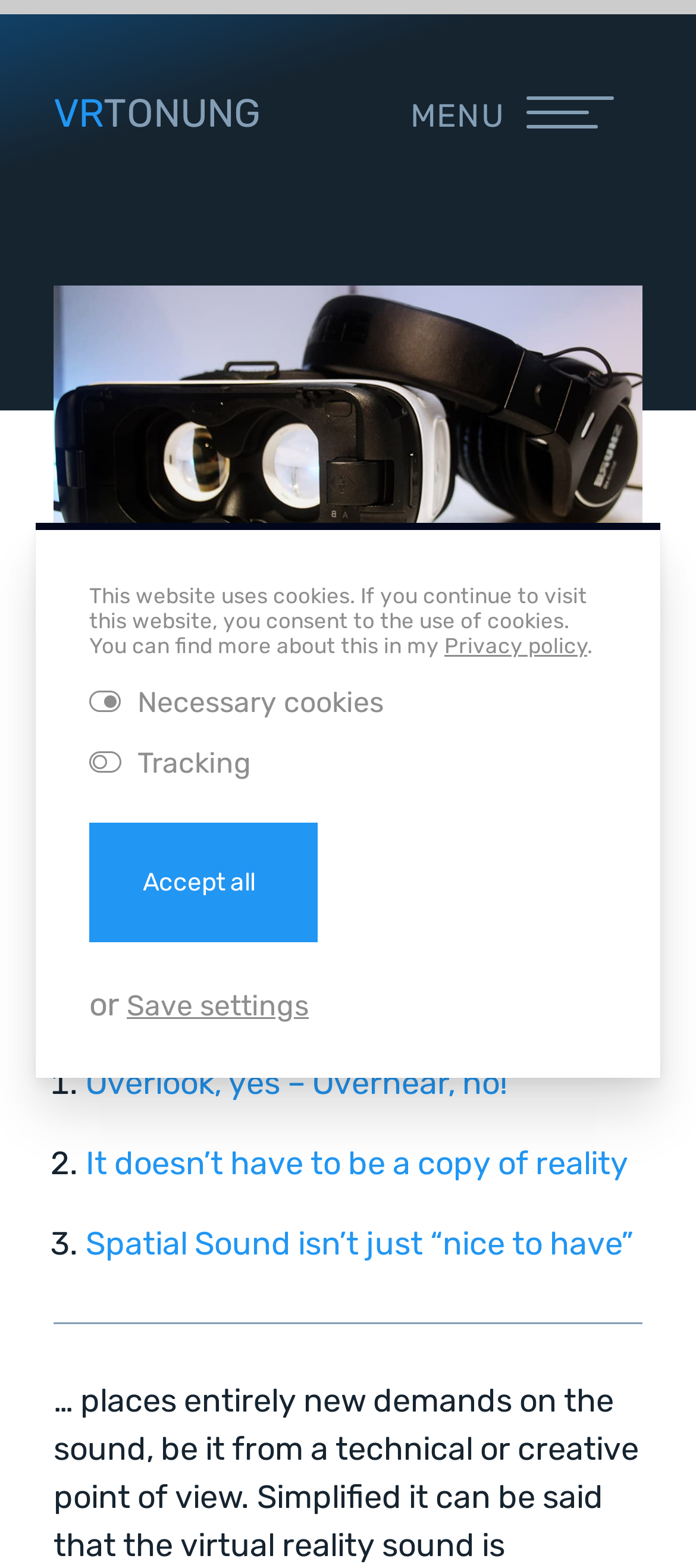Please find the bounding box coordinates of the element that needs to be clicked to perform the following instruction: "Switch to English". The bounding box coordinates should be four float numbers between 0 and 1, represented as [left, top, right, bottom].

[0.5, 0.516, 0.582, 0.548]